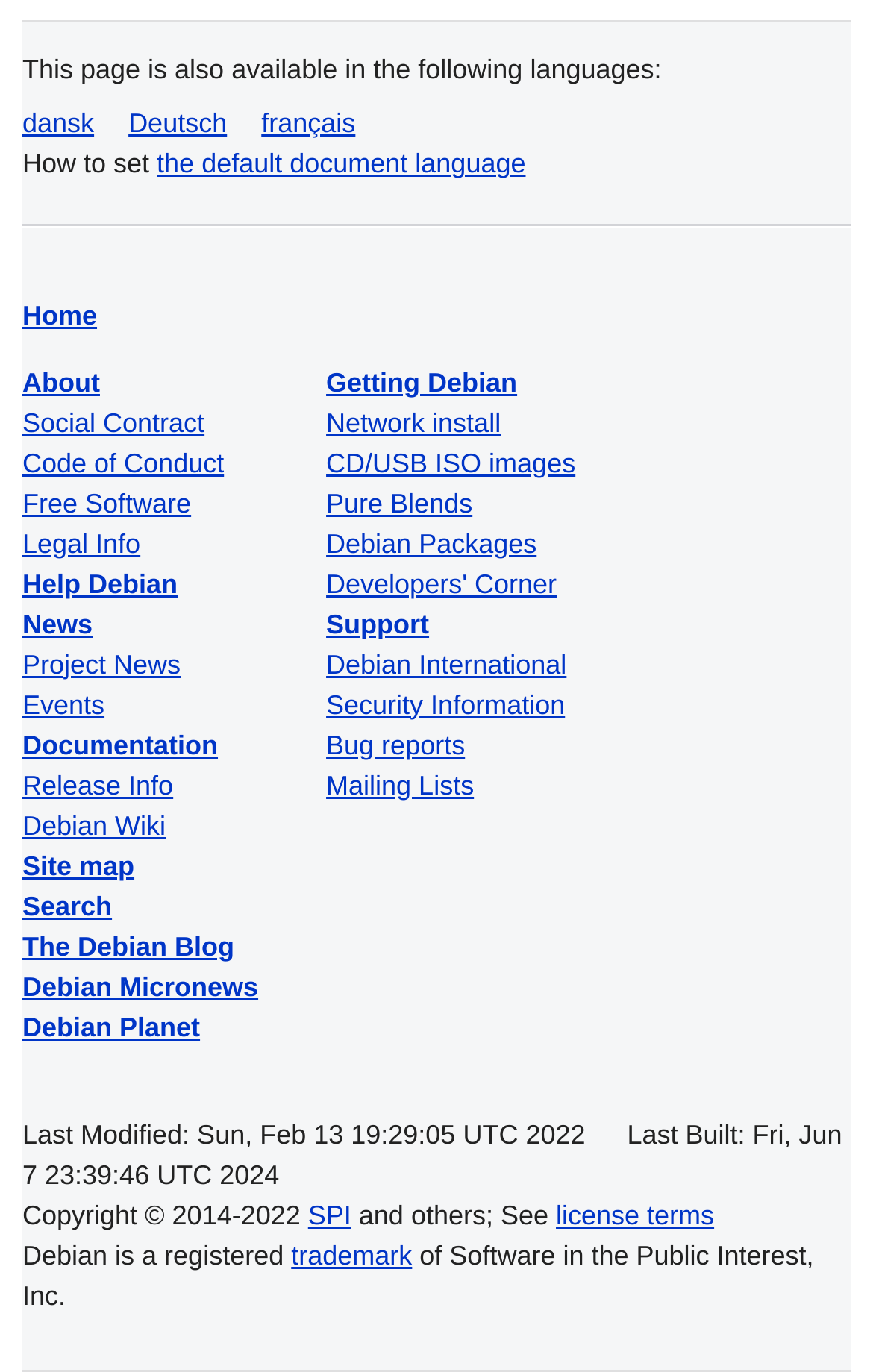Using the description "Code of Conduct", predict the bounding box of the relevant HTML element.

[0.026, 0.326, 0.257, 0.349]